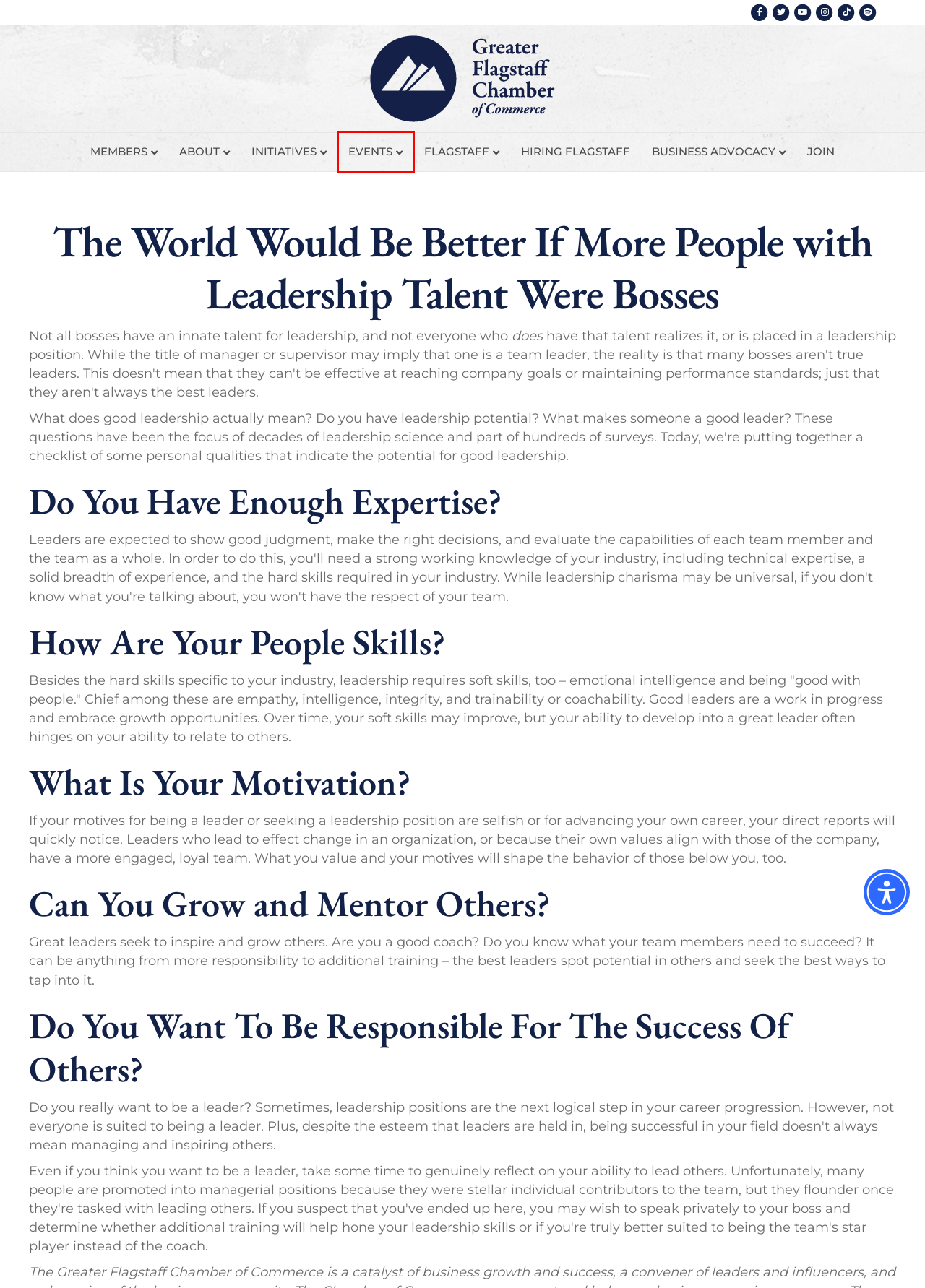A screenshot of a webpage is provided, featuring a red bounding box around a specific UI element. Identify the webpage description that most accurately reflects the new webpage after interacting with the selected element. Here are the candidates:
A. Events - Greater Flagstaff Chamber of Commerce
B. Join the Flagstaff Chamber
C. Business Advocacy - Greater Flagstaff Chamber of Commerce
D. Home - Greater Flagstaff Chamber of Commerce
E. Small Business Resources - Greater Flagstaff Chamber of Commerce
F. About the Chamber - Greater Flagstaff Chamber of Commerce
G. Hot Deals | Greater Flagstaff Chamber of Commerce
H. Greater Flagstaff Chamber of Commerce – Hiring

A